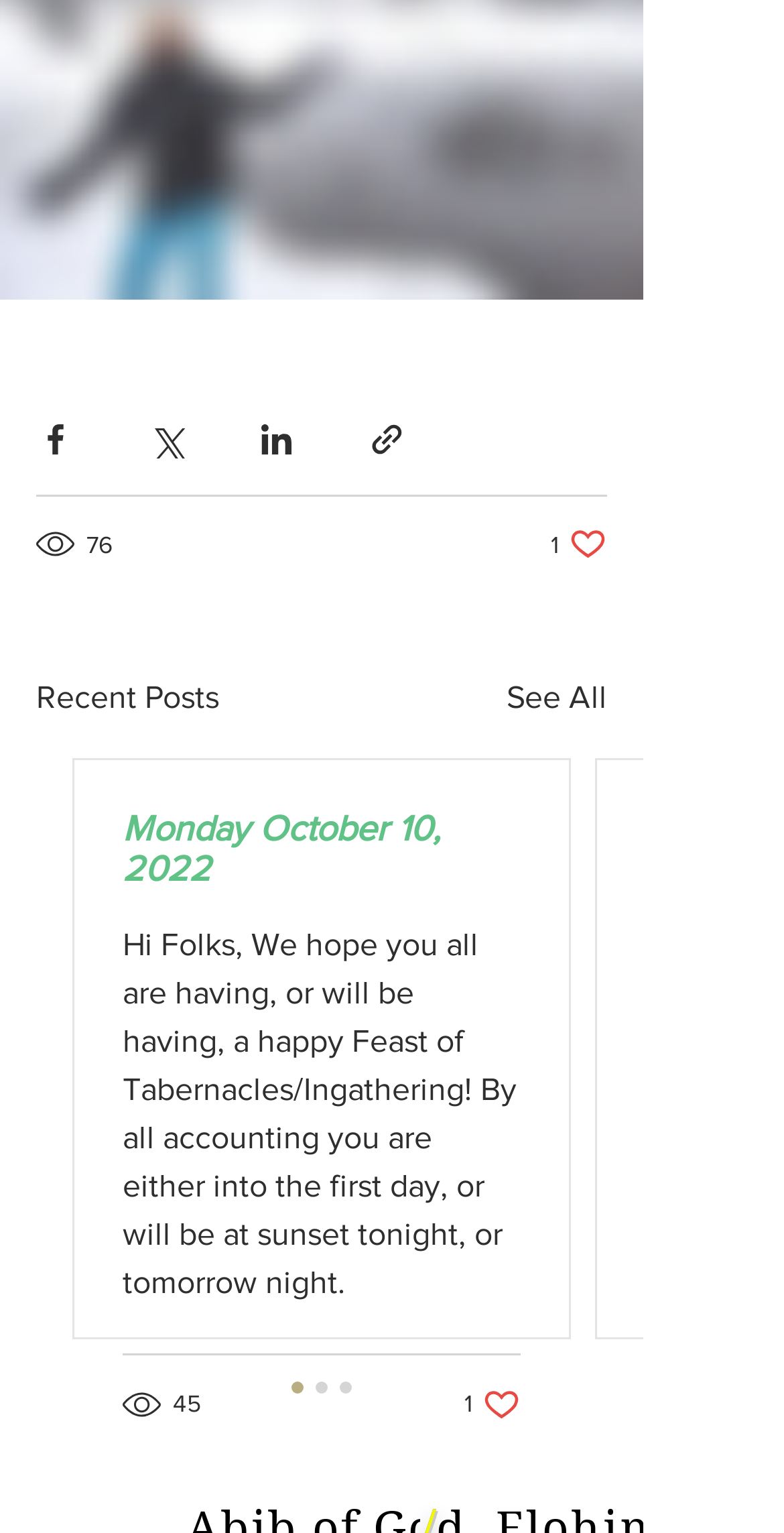What is the position of the 'Share via Twitter' button?
Please give a detailed and elaborate answer to the question based on the image.

I compared the y1 and y2 coordinates of the 'Share via Twitter' button with other elements and found that it is vertically aligned with the 'Share via Facebook' button, and horizontally positioned in the middle left of the screen.